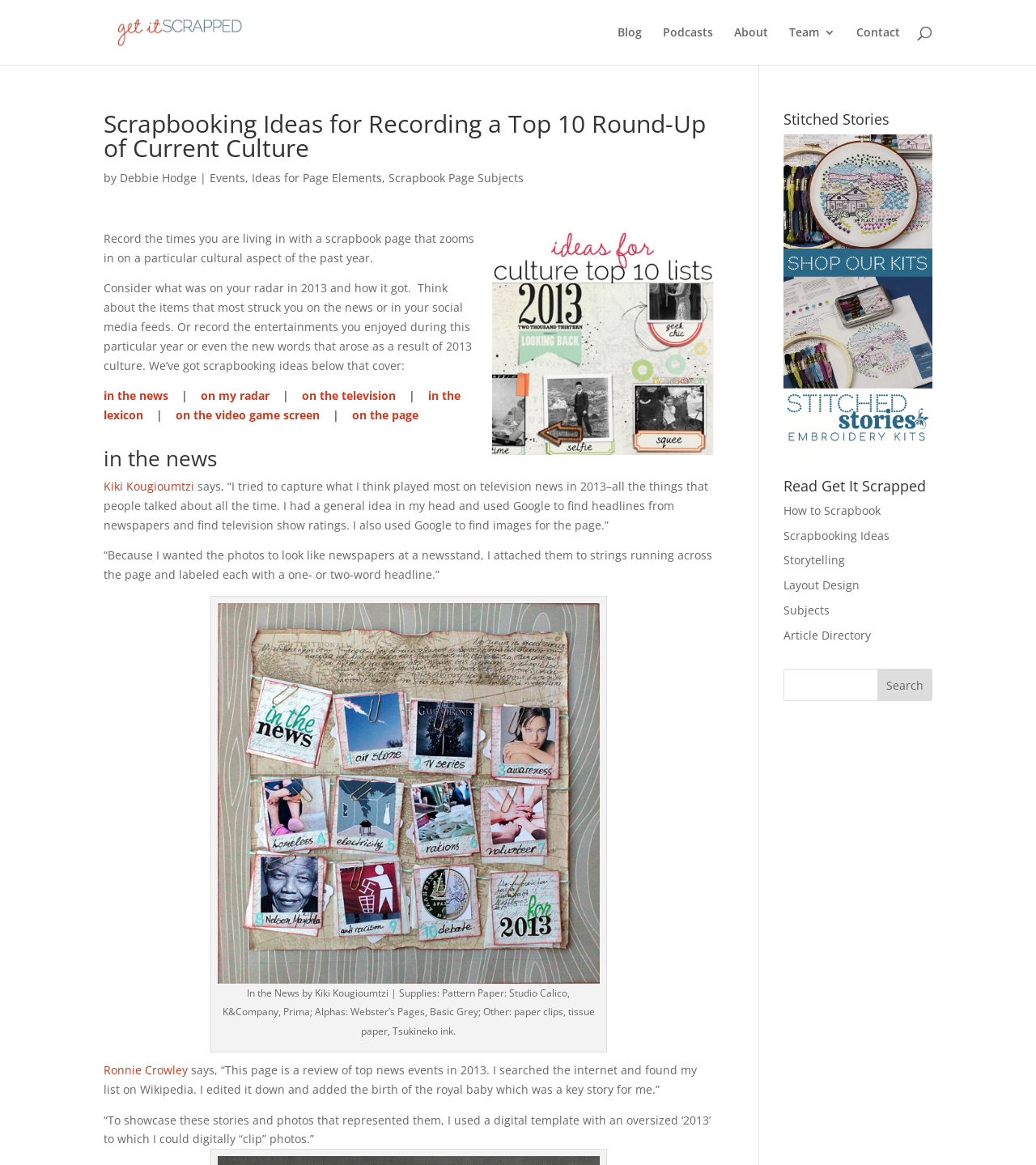Carefully examine the image and provide an in-depth answer to the question: How many links are in the top navigation bar?

I counted the links in the top navigation bar, which are 'Blog', 'Podcasts', 'About', 'Team 3', and 'Contact', and found that there are 5 links in total.